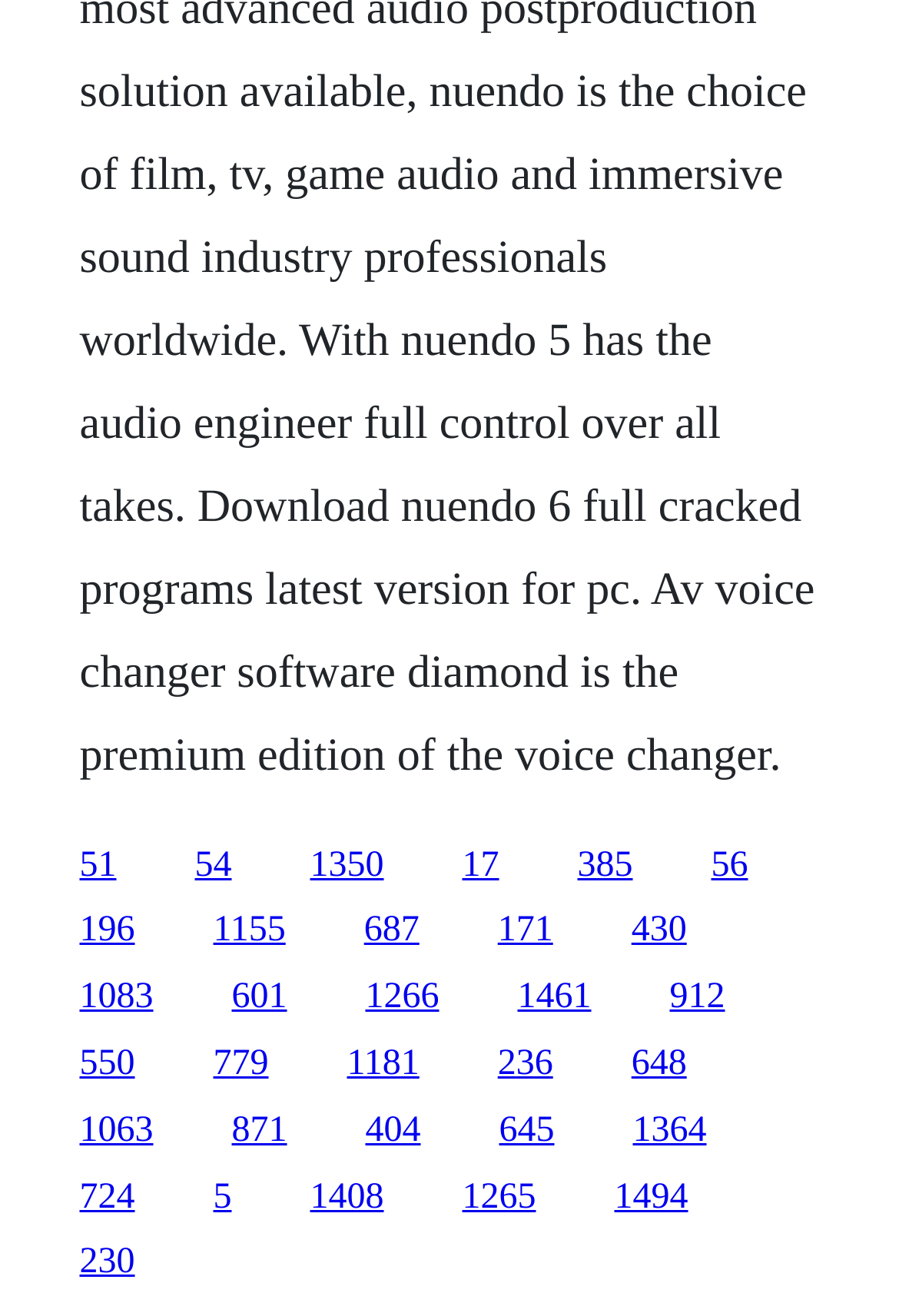Indicate the bounding box coordinates of the element that needs to be clicked to satisfy the following instruction: "click the link '385'". The coordinates should be four float numbers between 0 and 1, i.e., [left, top, right, bottom].

[0.642, 0.642, 0.704, 0.672]